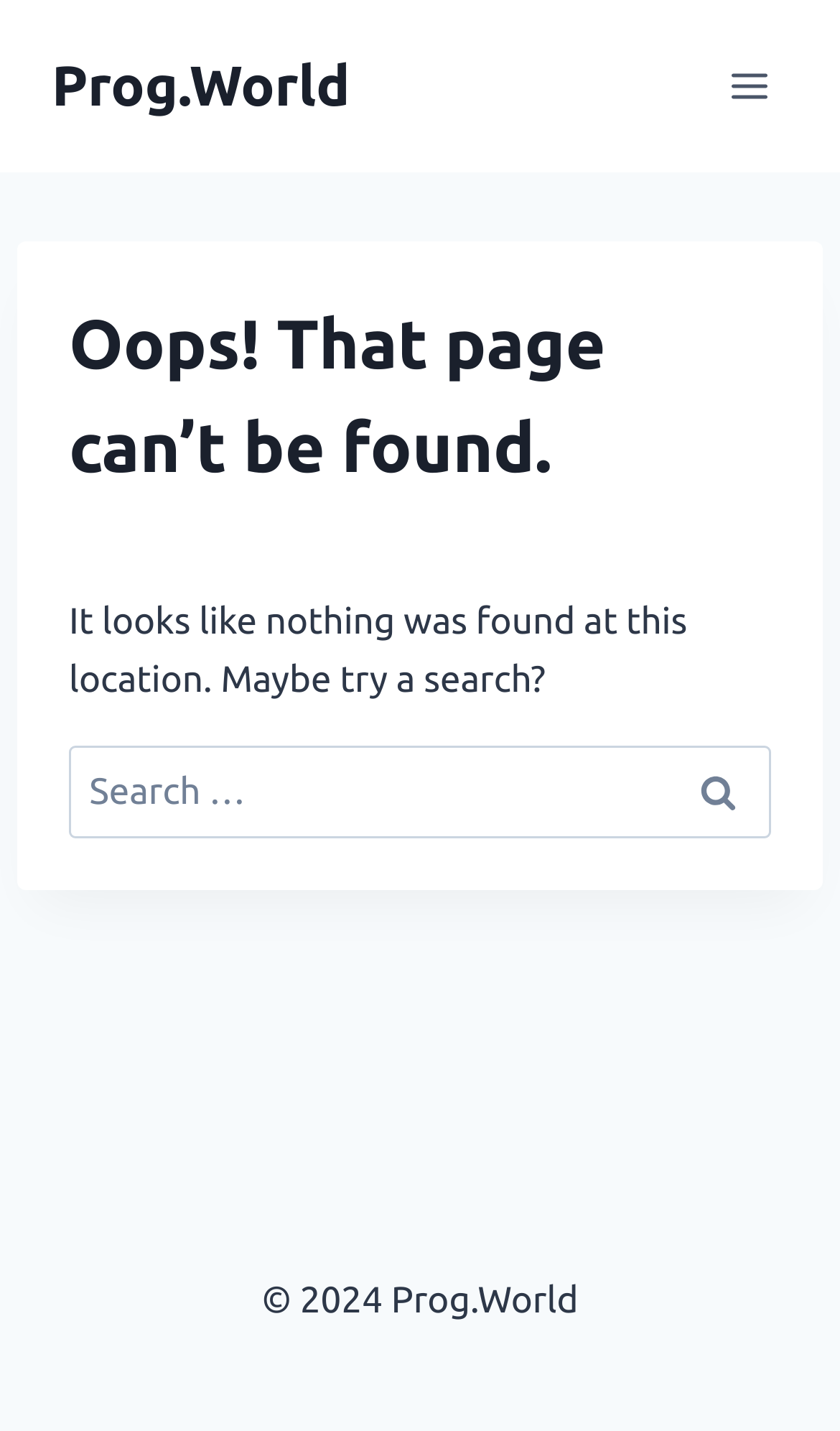What is the error message displayed on the webpage?
Using the image, answer in one word or phrase.

Oops! That page can’t be found.